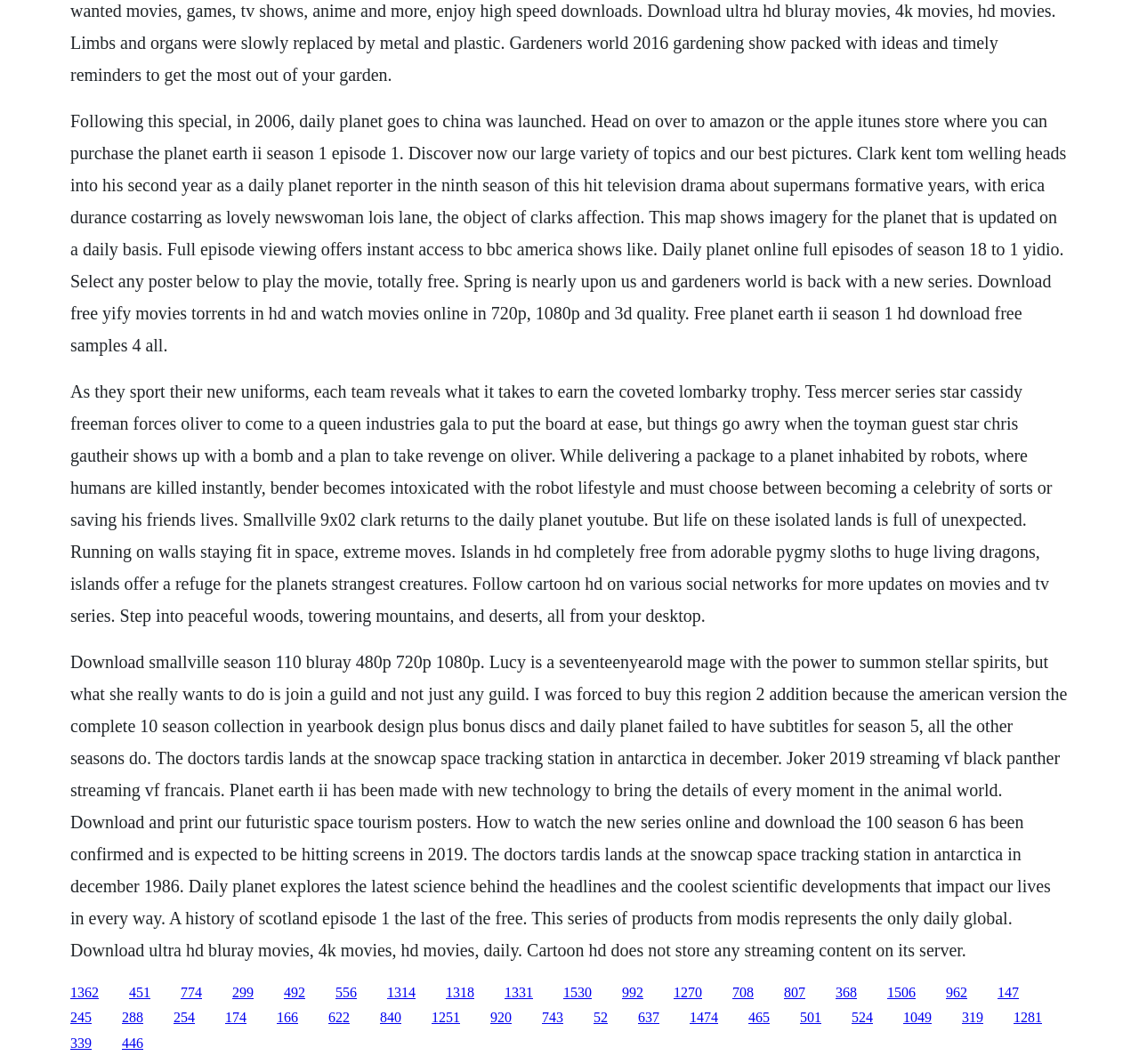What is the name of the mage with the power to summon stellar spirits?
Please provide a detailed answer to the question.

The text states 'Lucy is a seventeen-year-old mage with the power to summon stellar spirits...' which reveals that the name of the mage is Lucy.